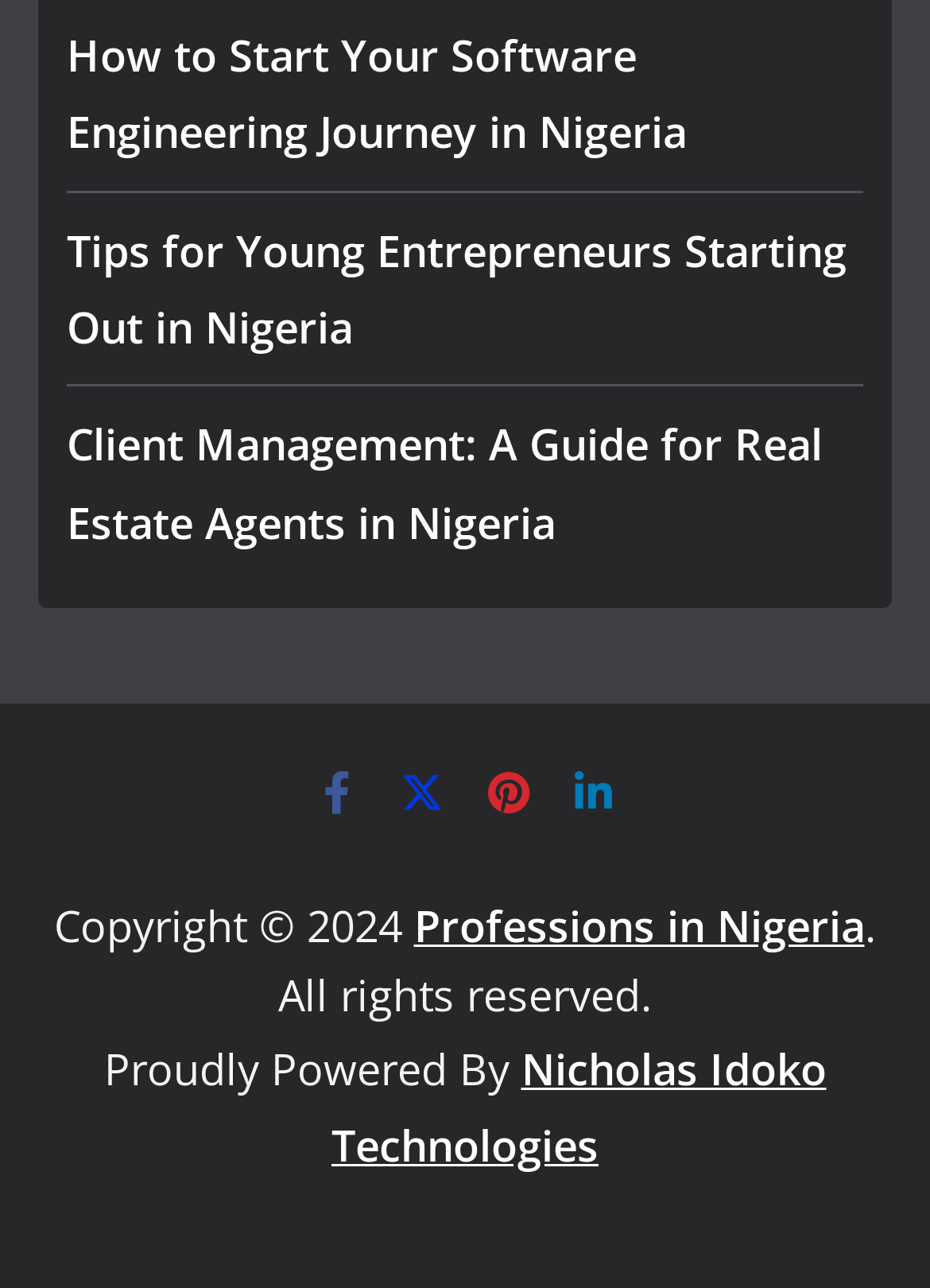Carefully observe the image and respond to the question with a detailed answer:
What is the profession-related link at the bottom?

The link with the text 'Professions in Nigeria' is present at the bottom of the webpage, which suggests that it is related to professions in Nigeria.